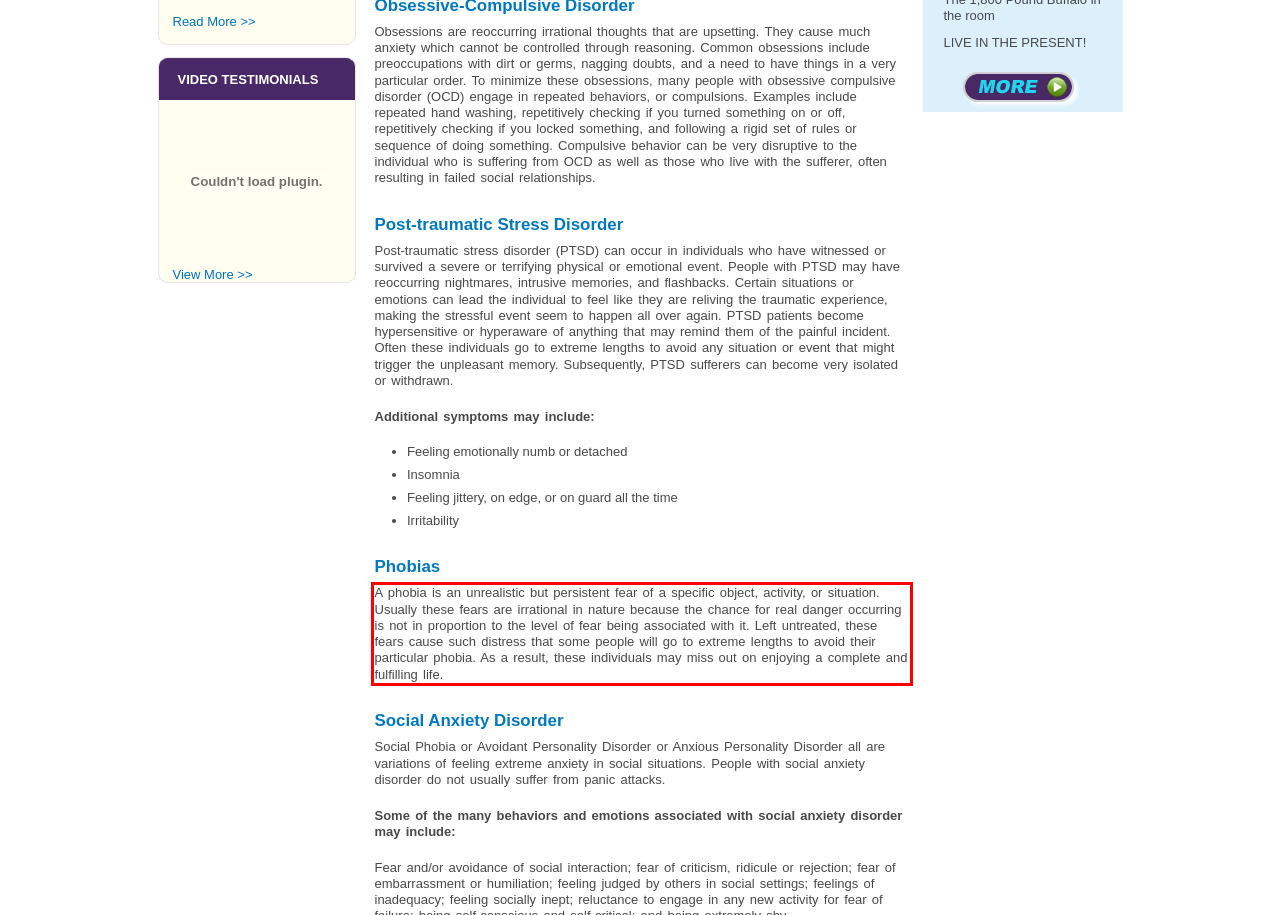Please examine the screenshot of the webpage and read the text present within the red rectangle bounding box.

A phobia is an unrealistic but persistent fear of a specific object, activity, or situation. Usually these fears are irrational in nature because the chance for real danger occurring is not in proportion to the level of fear being associated with it. Left untreated, these fears cause such distress that some people will go to extreme lengths to avoid their particular phobia. As a result, these individuals may miss out on enjoying a complete and fulfilling life.